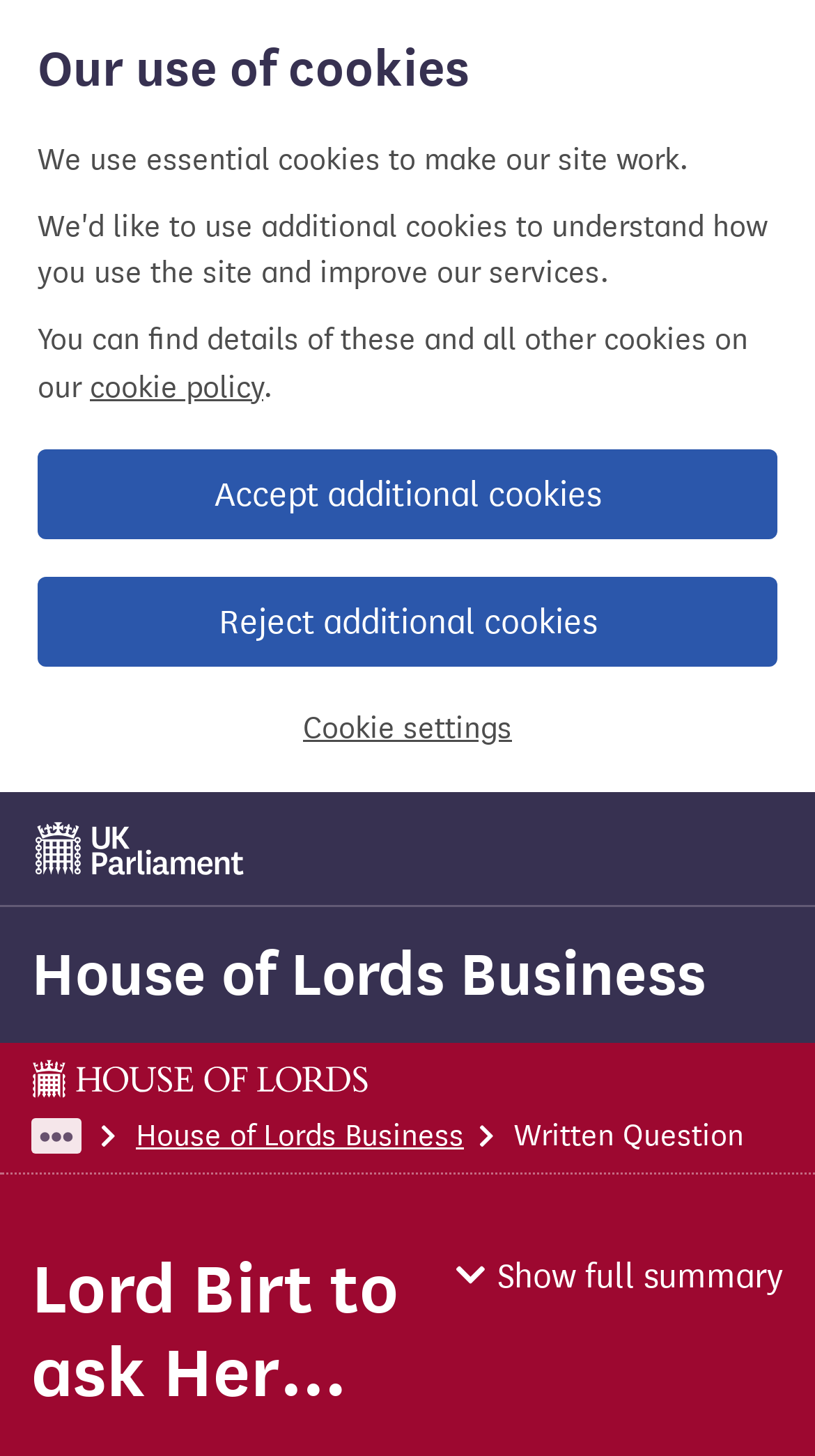What is the position of the 'UK Parliament' link?
Please answer the question as detailed as possible based on the image.

The 'UK Parliament' link is located at the top-left of the webpage, with its bounding box coordinates [0.038, 0.551, 0.305, 0.614]. This indicates that it is positioned above the 'House of Lords Business' link and other elements.